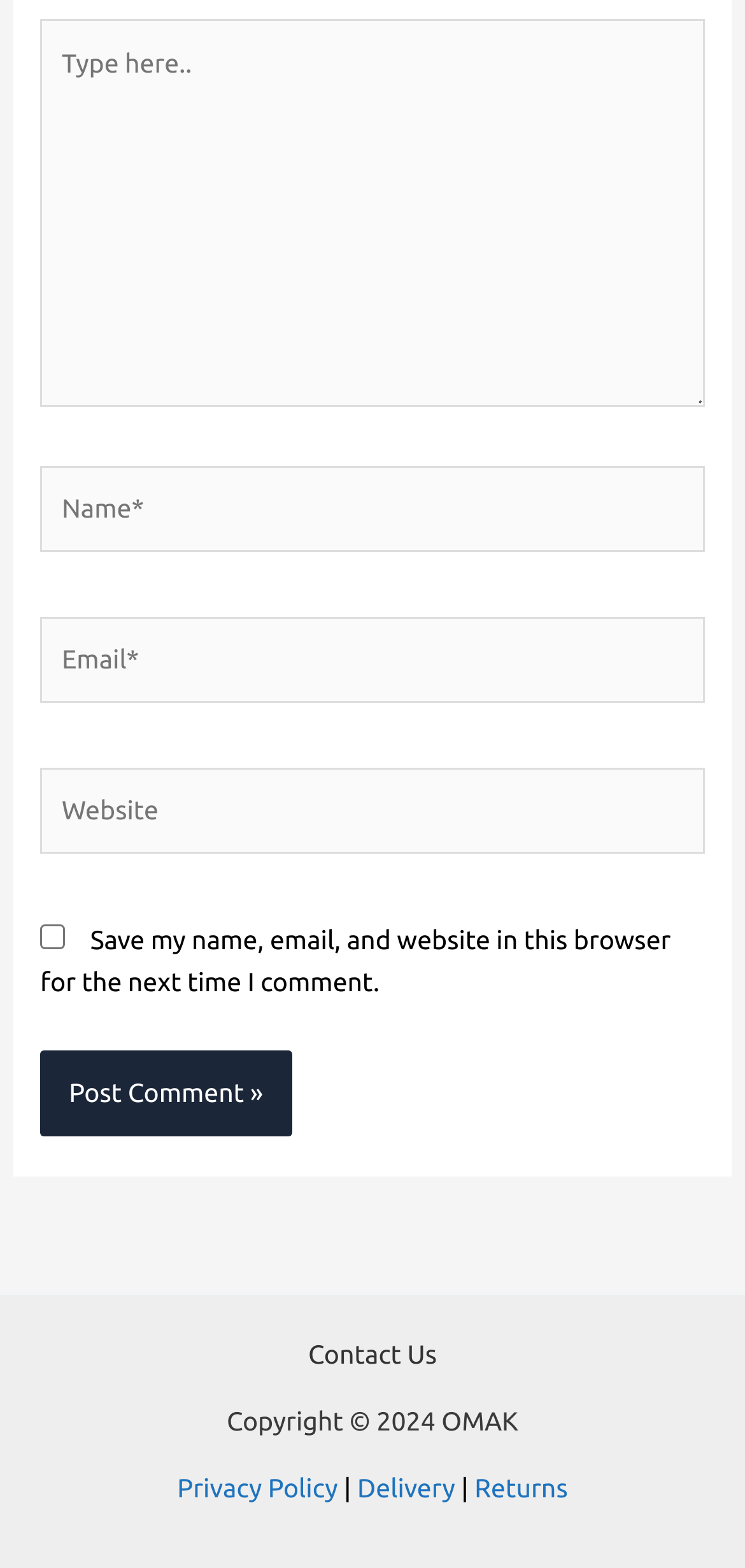How many links are there at the bottom of the page?
Look at the image and respond with a one-word or short-phrase answer.

5